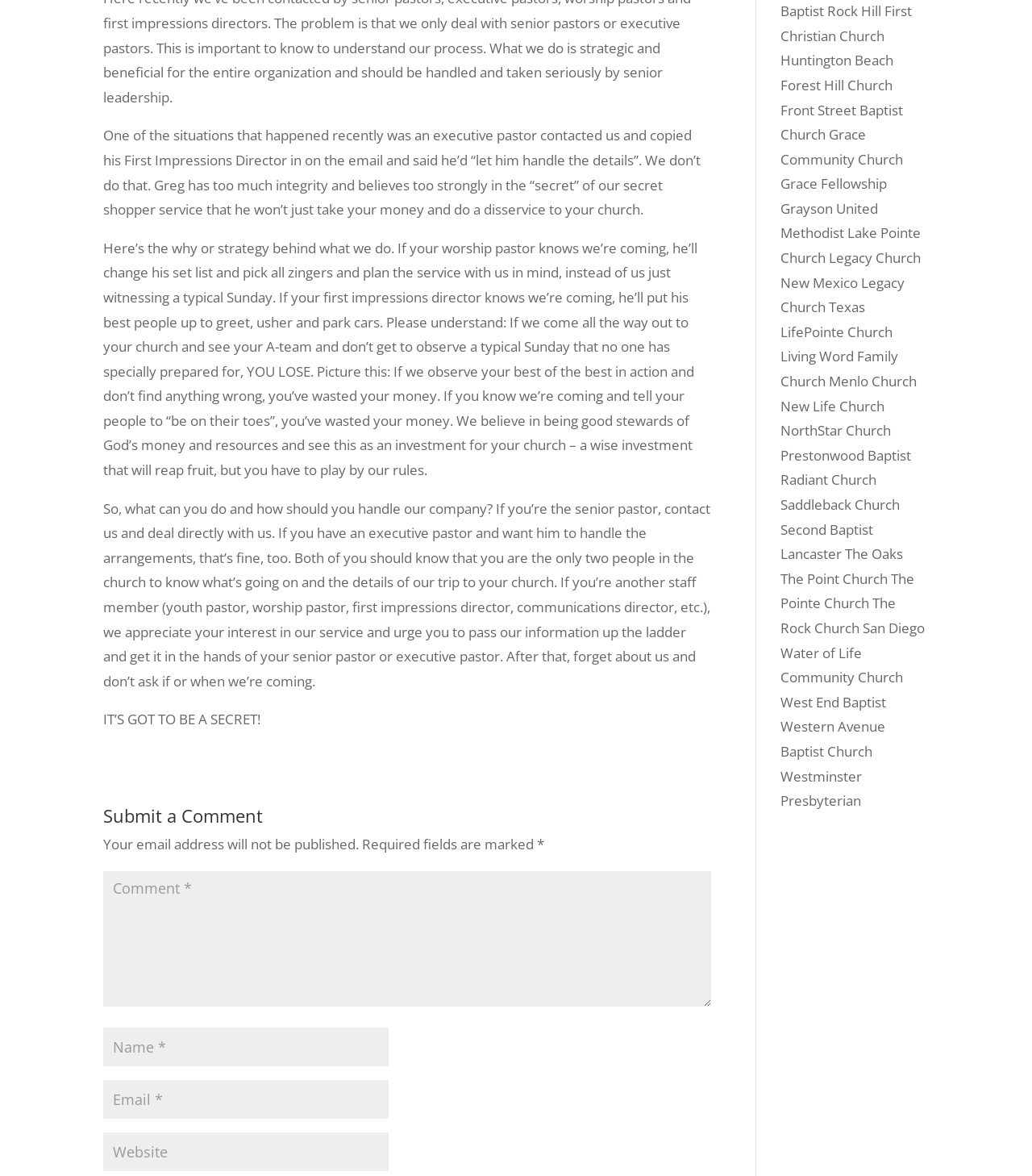Find the bounding box coordinates for the HTML element described in this sentence: "Living Word Family Church". Provide the coordinates as four float numbers between 0 and 1, in the format [left, top, right, bottom].

[0.756, 0.295, 0.87, 0.332]